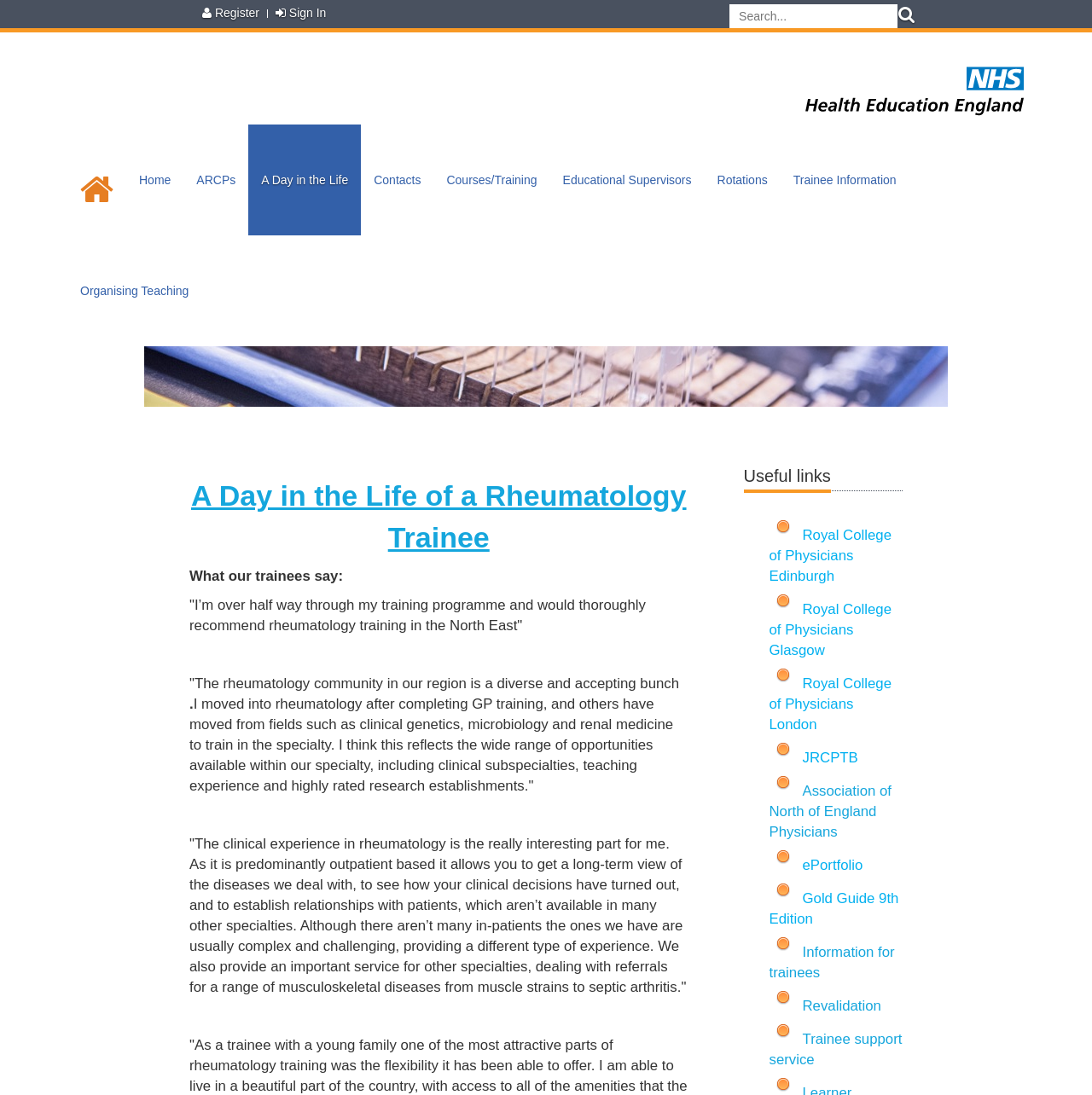Extract the main title from the webpage.

A Day in the Life of a Rheumatology Trainee